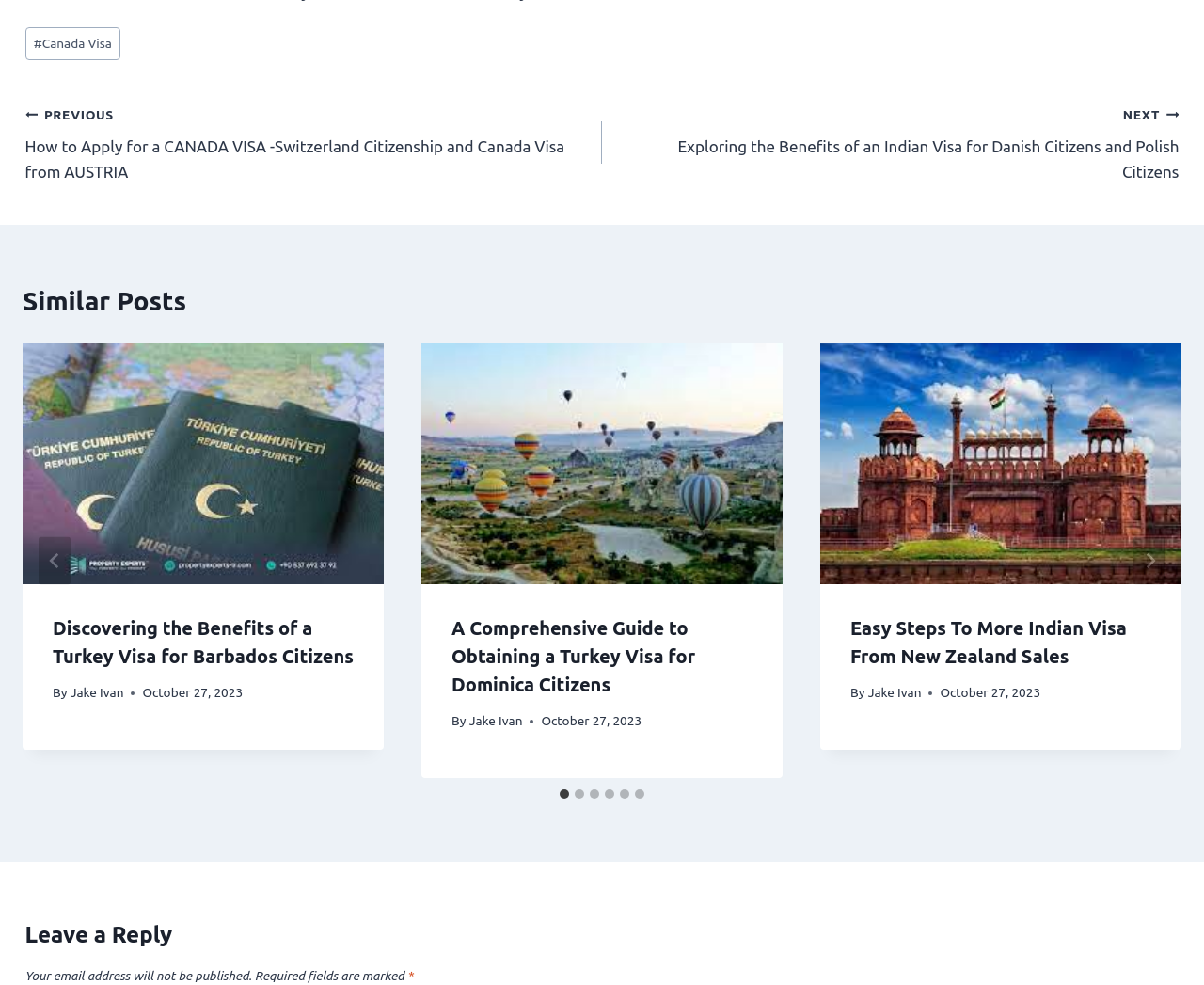What is the function of the 'Next' and 'Previous' buttons?
From the screenshot, provide a brief answer in one word or phrase.

Navigating between posts